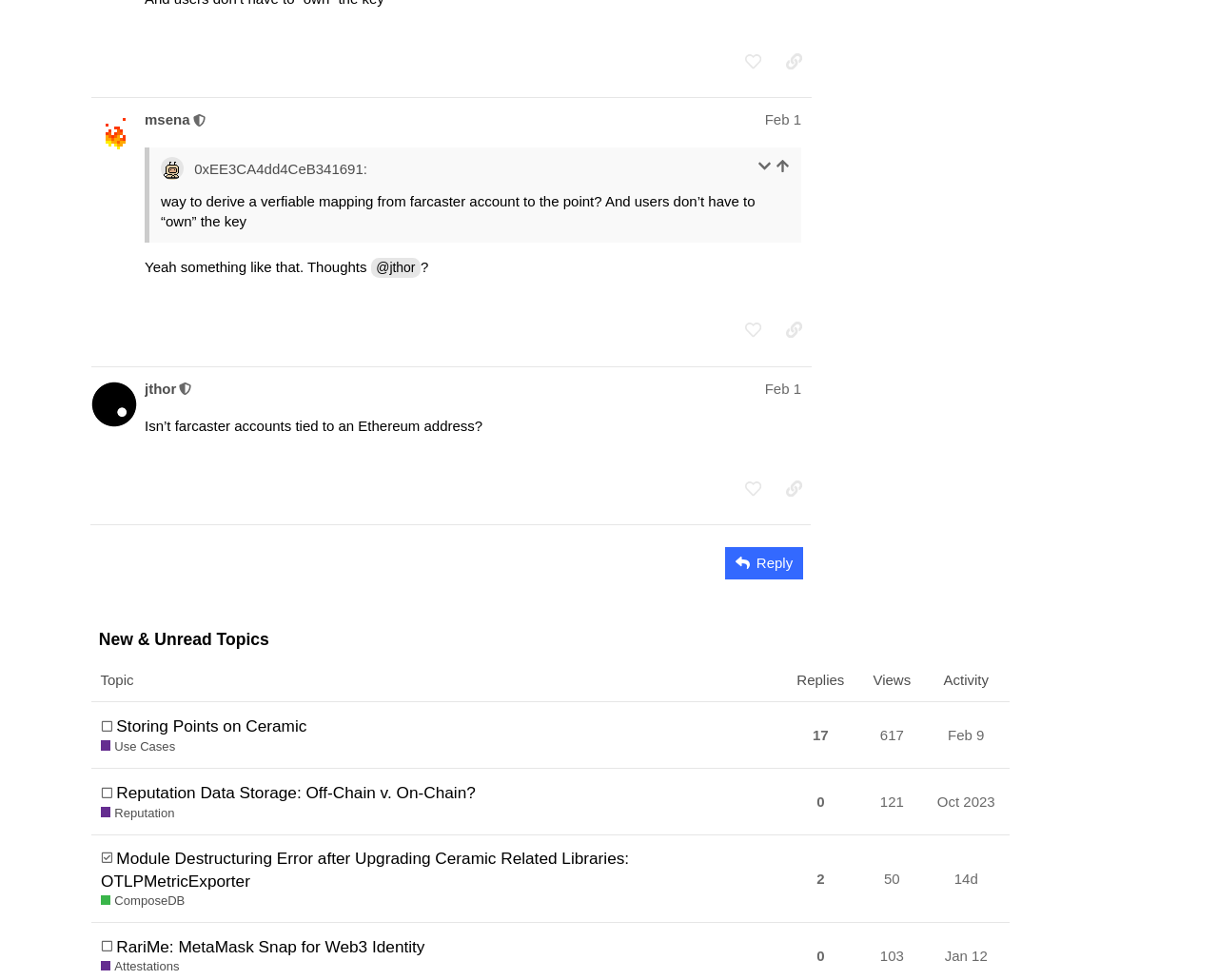Please identify the bounding box coordinates of where to click in order to follow the instruction: "sort topics by activity".

[0.762, 0.672, 0.829, 0.716]